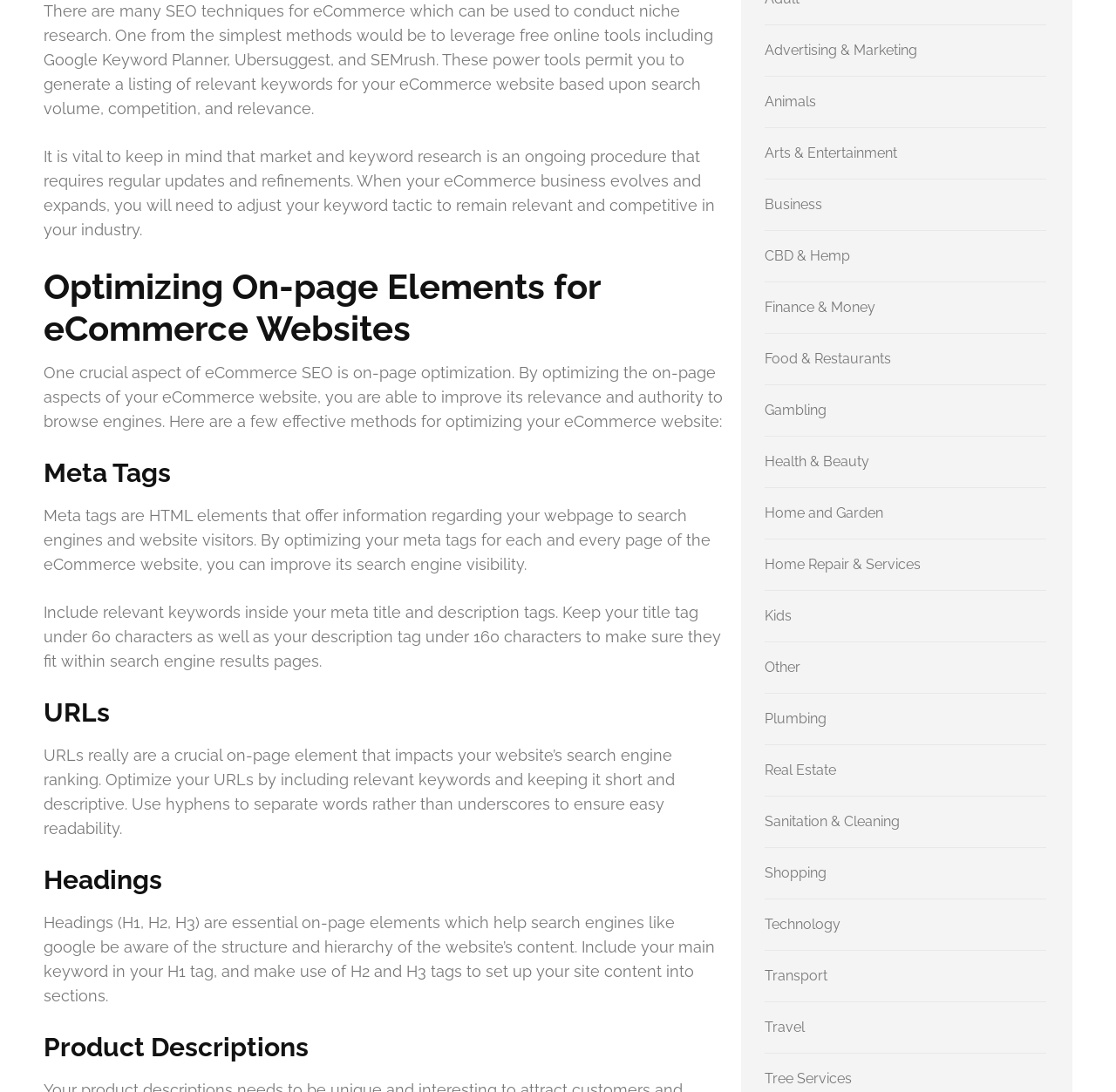Respond with a single word or short phrase to the following question: 
How should URLs be optimized for search engines?

Include relevant keywords